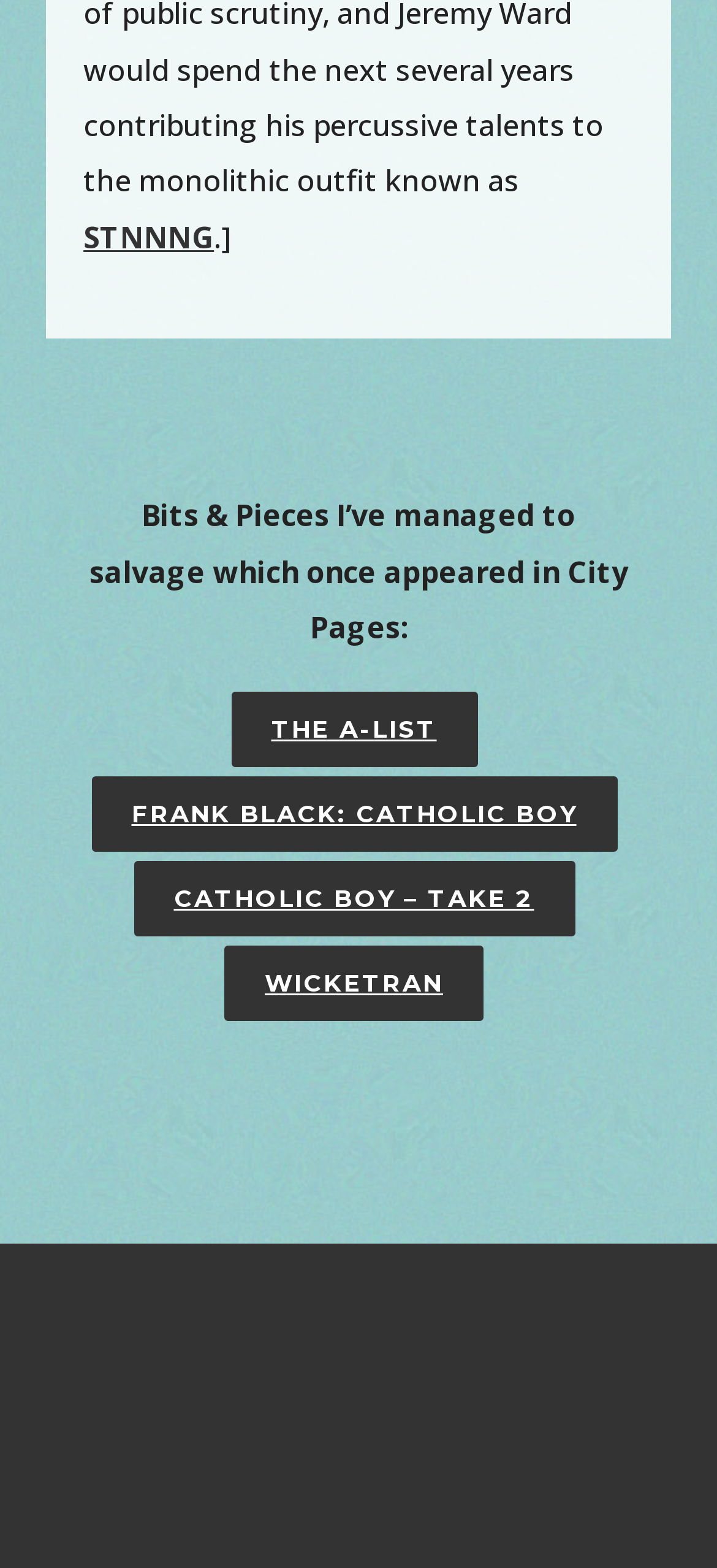What is the text next to the link 'STNNNG'?
Deliver a detailed and extensive answer to the question.

The text next to the link 'STNNNG' is '.]' which is a StaticText element with a bounding box of [0.298, 0.138, 0.324, 0.164].